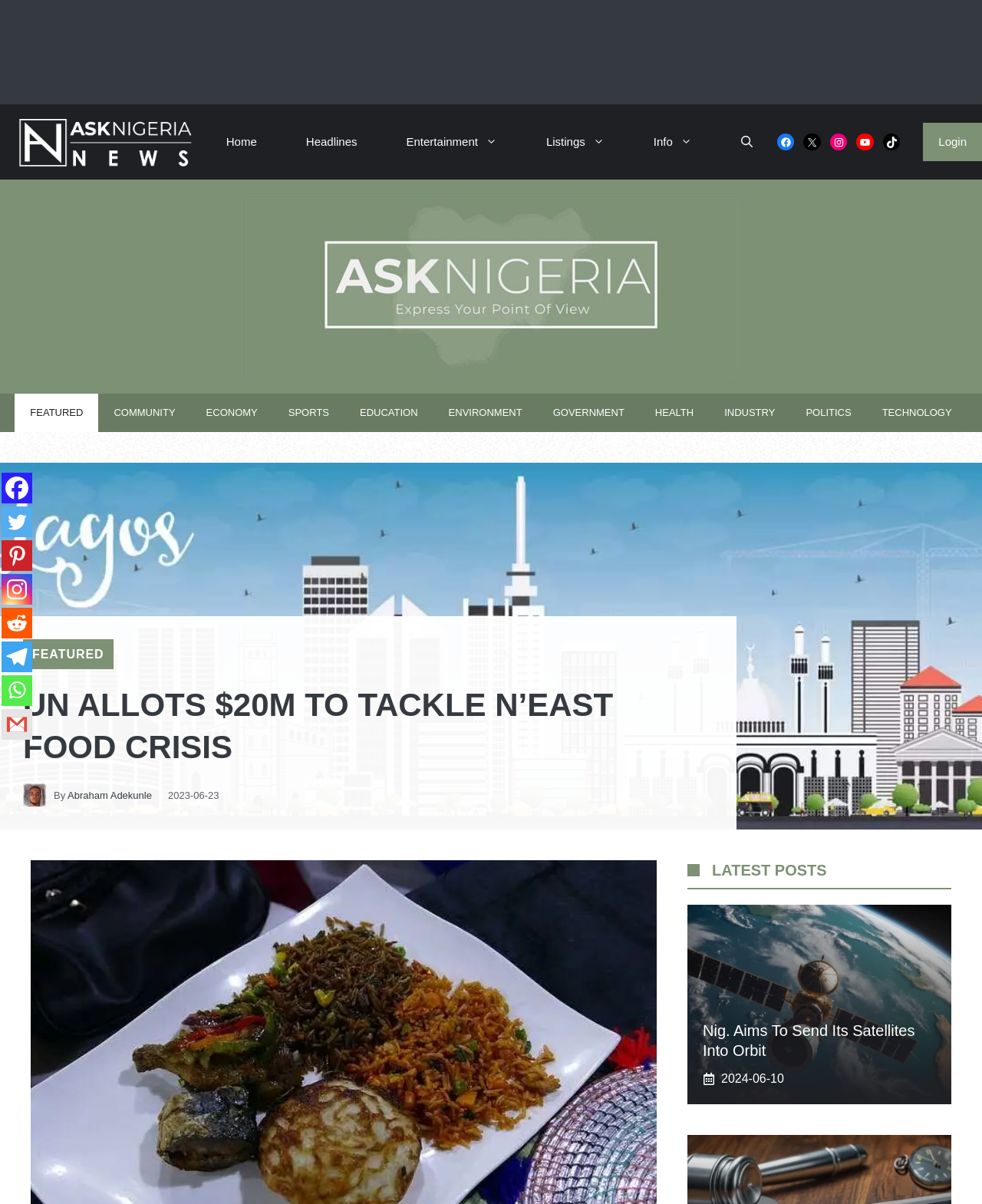Describe the webpage in detail, including text, images, and layout.

This webpage appears to be a news article page from "Ask Nigeria". At the top, there is a navigation bar with links to different sections of the website, including "Home", "Headlines", "Entertainment", and more. Below the navigation bar, there is a large header image with the website's logo.

The main content of the page is an article with the title "UN ALLOTS $20M TO TACKLE N’EAST FOOD CRISIS". The article has a photo of the author, Abraham Adekunle, and a timestamp of June 23, 2023. Below the article title, there are social media sharing links.

To the right of the article, there are several links to different categories, including "FEATURED", "COMMUNITY", "ECONOMY", and more. These links are arranged vertically and take up a significant portion of the right side of the page.

Further down the page, there is a section titled "LATEST POSTS" with a heading and an image. Below this section, there is an article preview with a heading "Nig. Aims To Send Its Satellites Into Orbit" and a timestamp of June 10, 2024.